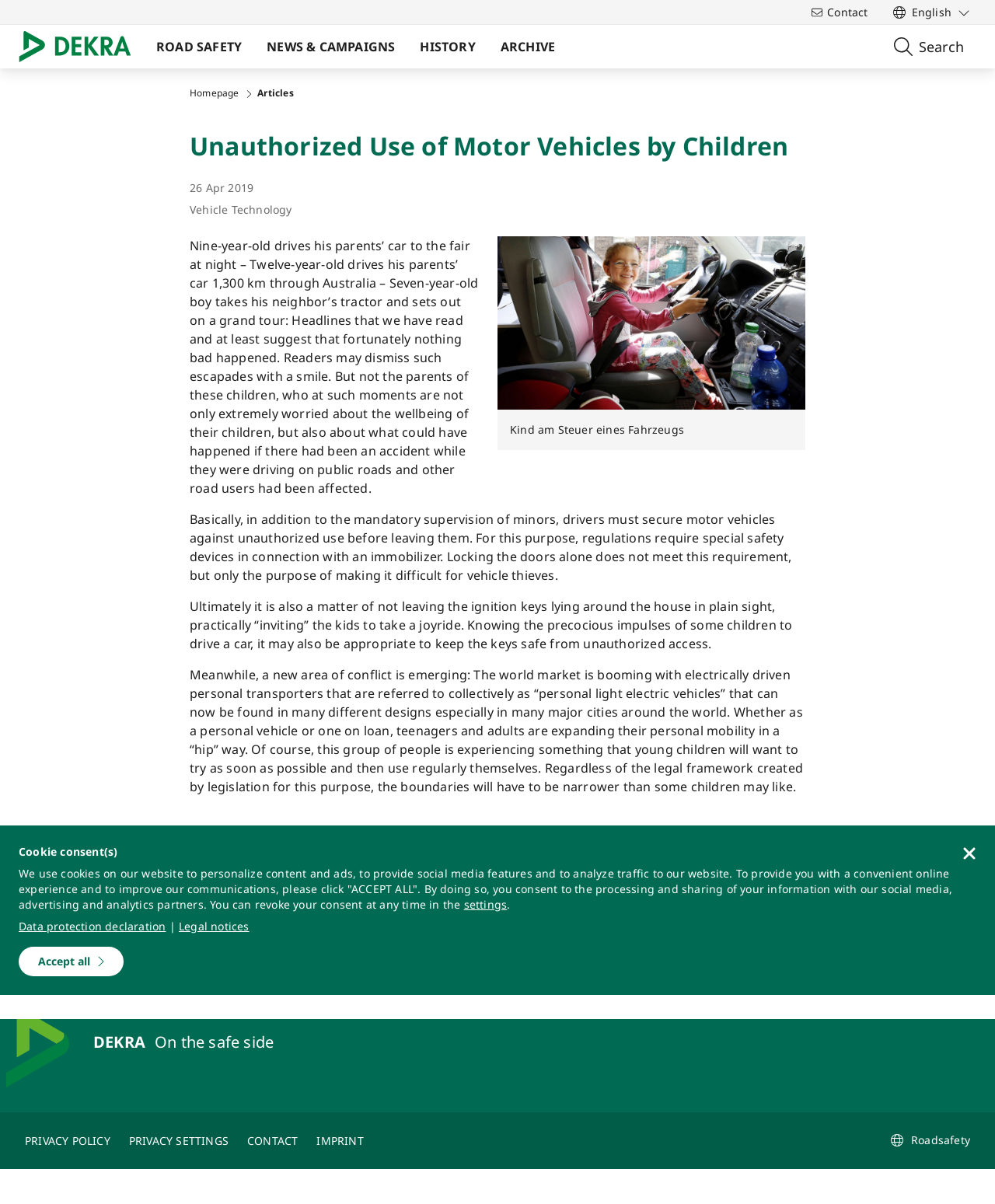Identify and provide the title of the webpage.

Unauthorized Use of Motor Vehicles by Children